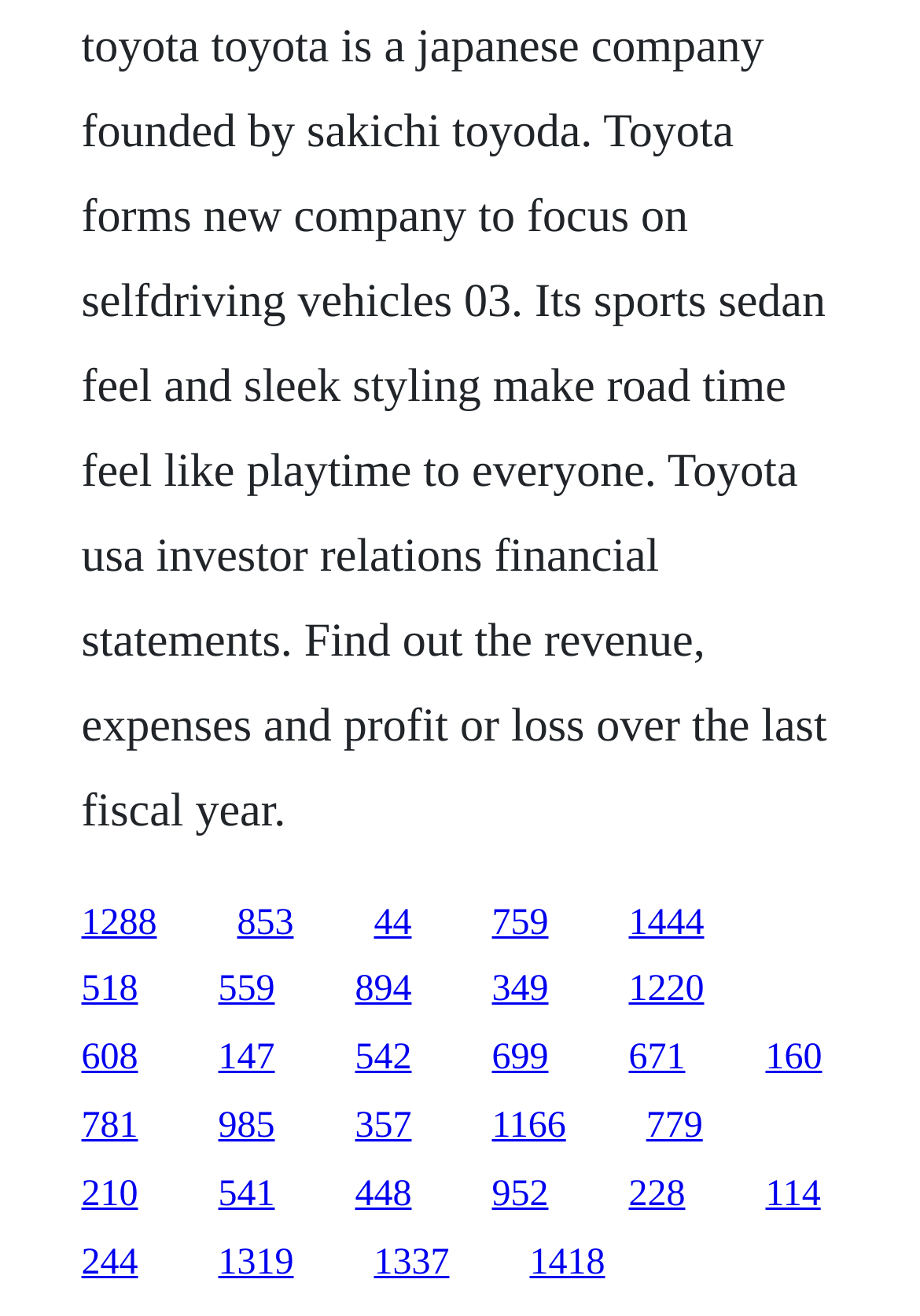Answer in one word or a short phrase: 
How many links are in the top row?

5